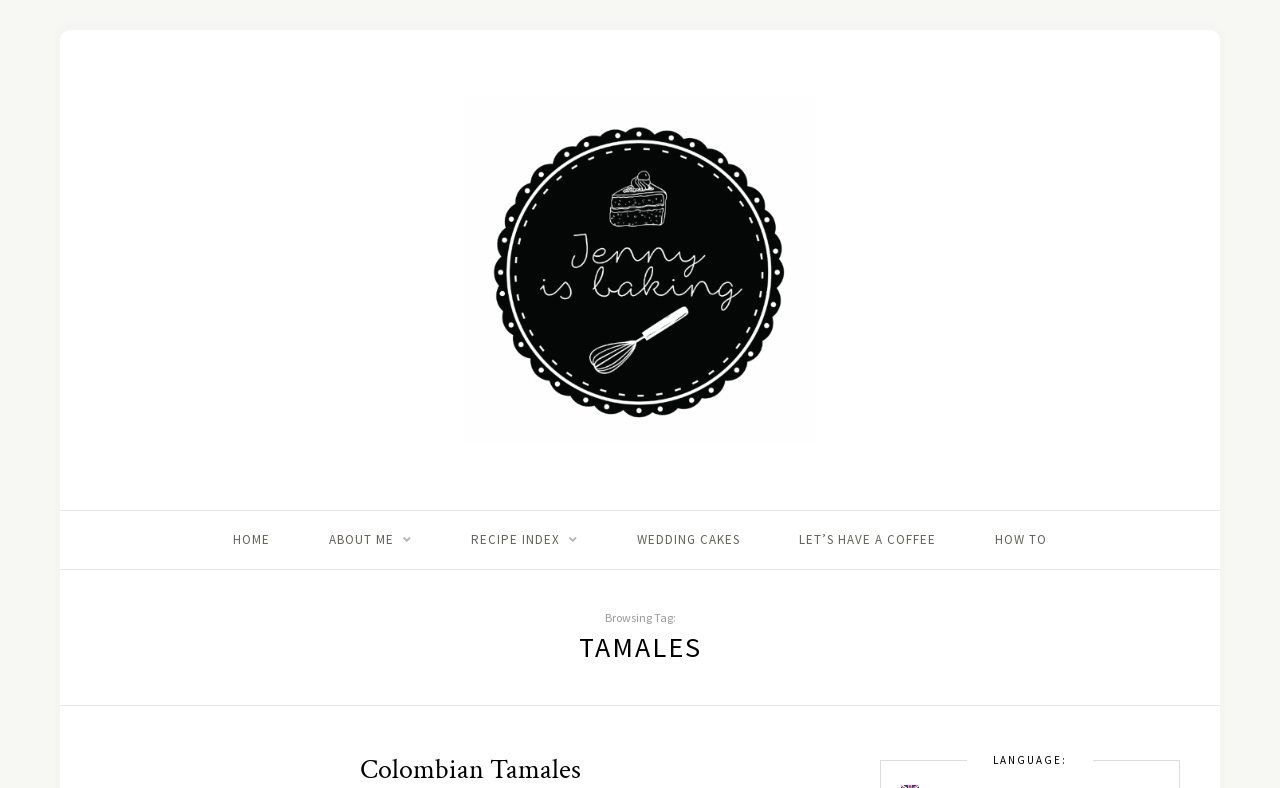Identify the bounding box coordinates for the element you need to click to achieve the following task: "Click 'Add to compare list' button". The coordinates must be four float values ranging from 0 to 1, formatted as [left, top, right, bottom].

None